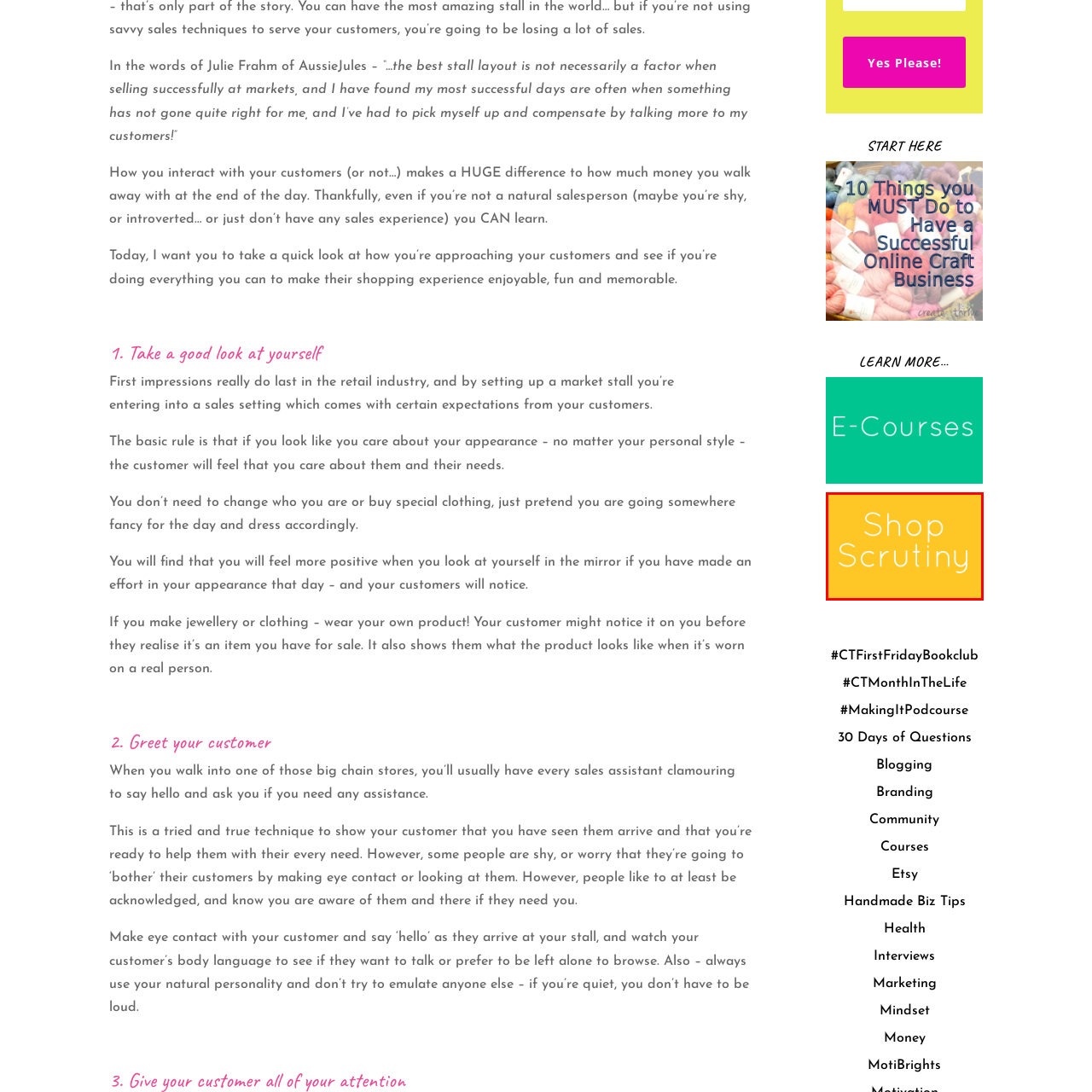Pay special attention to the segment of the image inside the red box and offer a detailed answer to the question that follows, based on what you see: What emotion does the yellow hue evoke?

The yellow hue evokes feelings of warmth and welcoming because the caption states that the cheerful yellow color may evoke feelings of warmth and welcoming, encouraging potential shoppers to engage more actively in their purchasing journey, which suggests that the yellow color is intended to create a positive and inviting atmosphere.